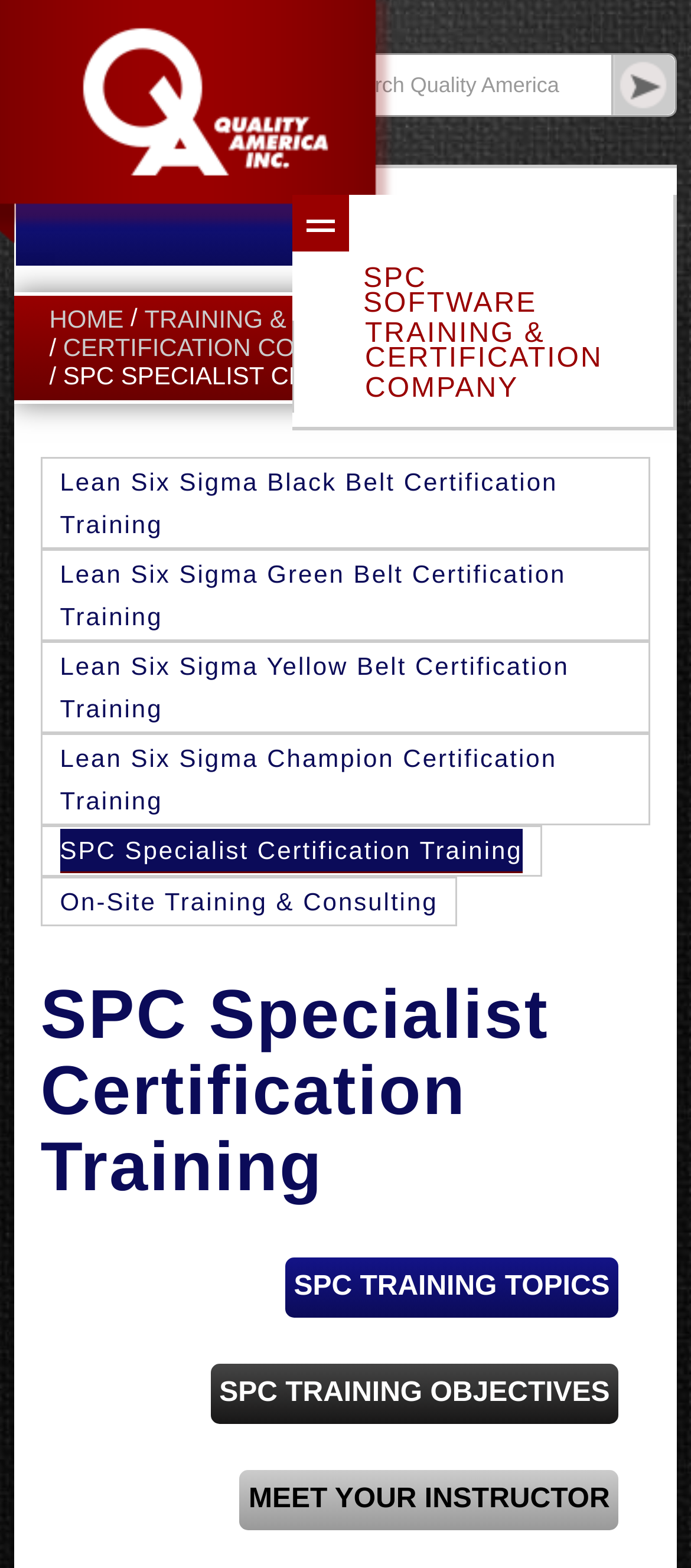Provide a one-word or brief phrase answer to the question:
What is the purpose of the textbox in the top right corner?

Search